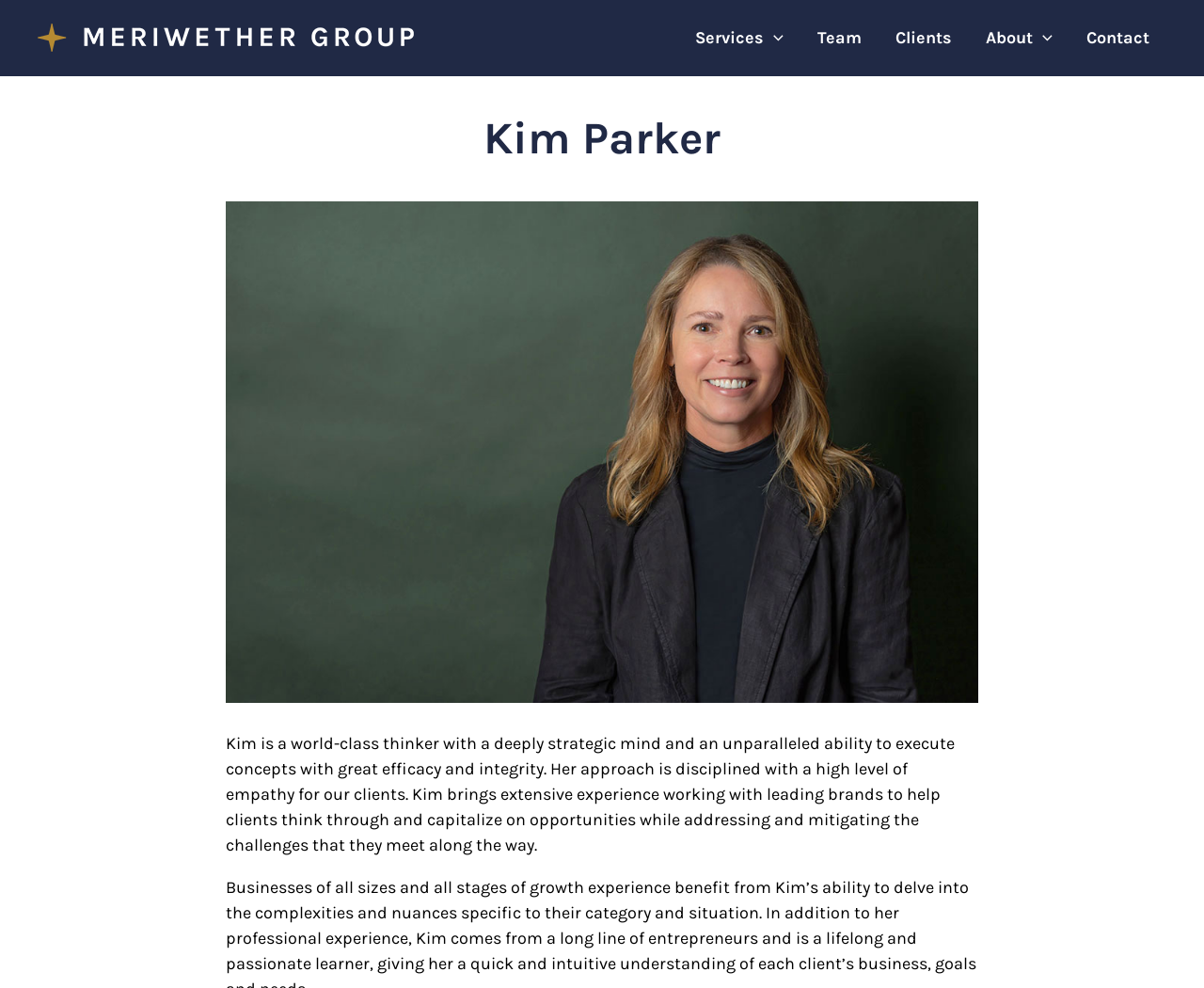Using the provided description: "alt="Meriwether Group logo"", find the bounding box coordinates of the corresponding UI element. The output should be four float numbers between 0 and 1, in the format [left, top, right, bottom].

[0.031, 0.026, 0.344, 0.047]